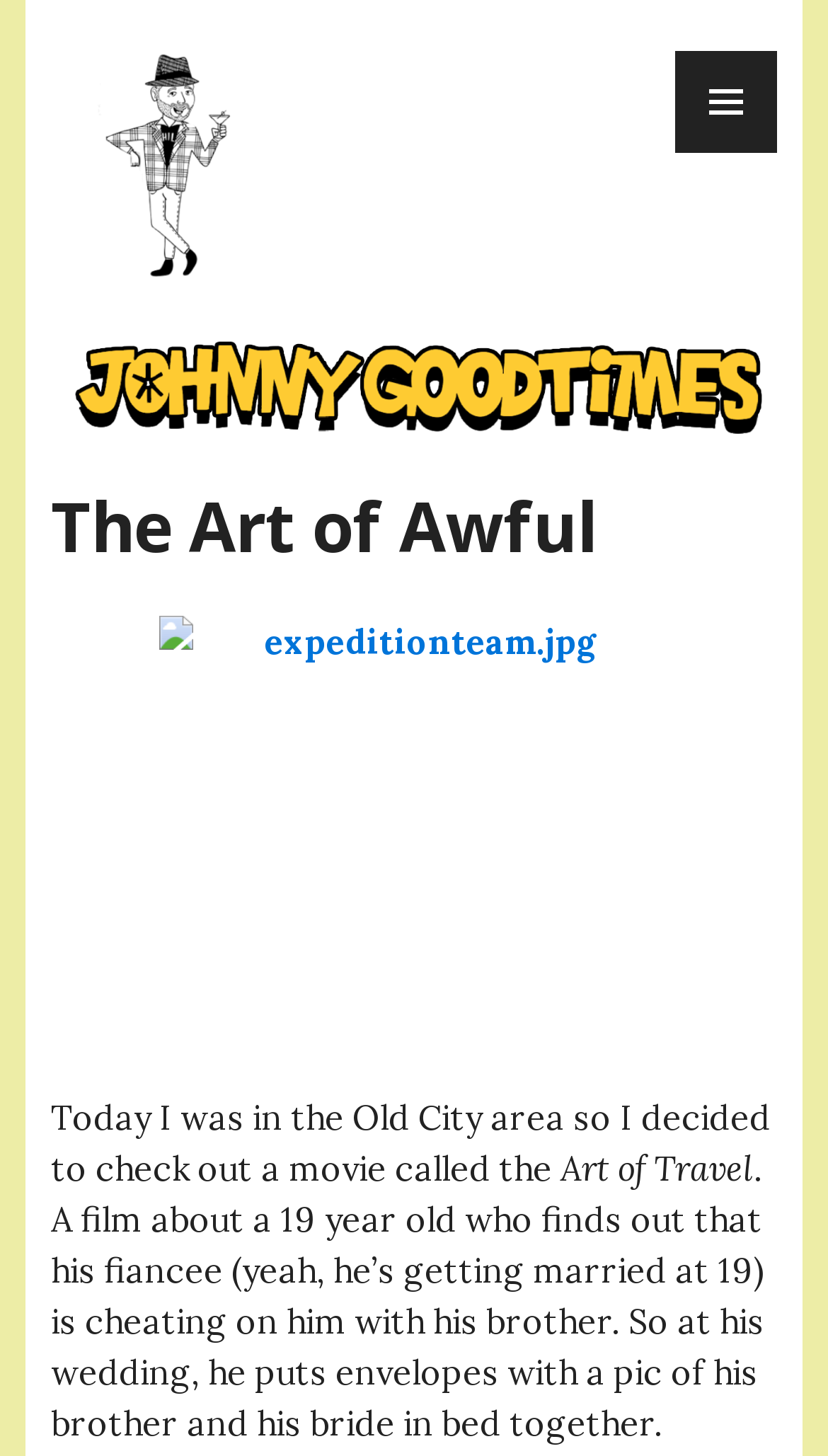What is the type of the image?
Using the image provided, answer with just one word or phrase.

expeditionteam.jpg